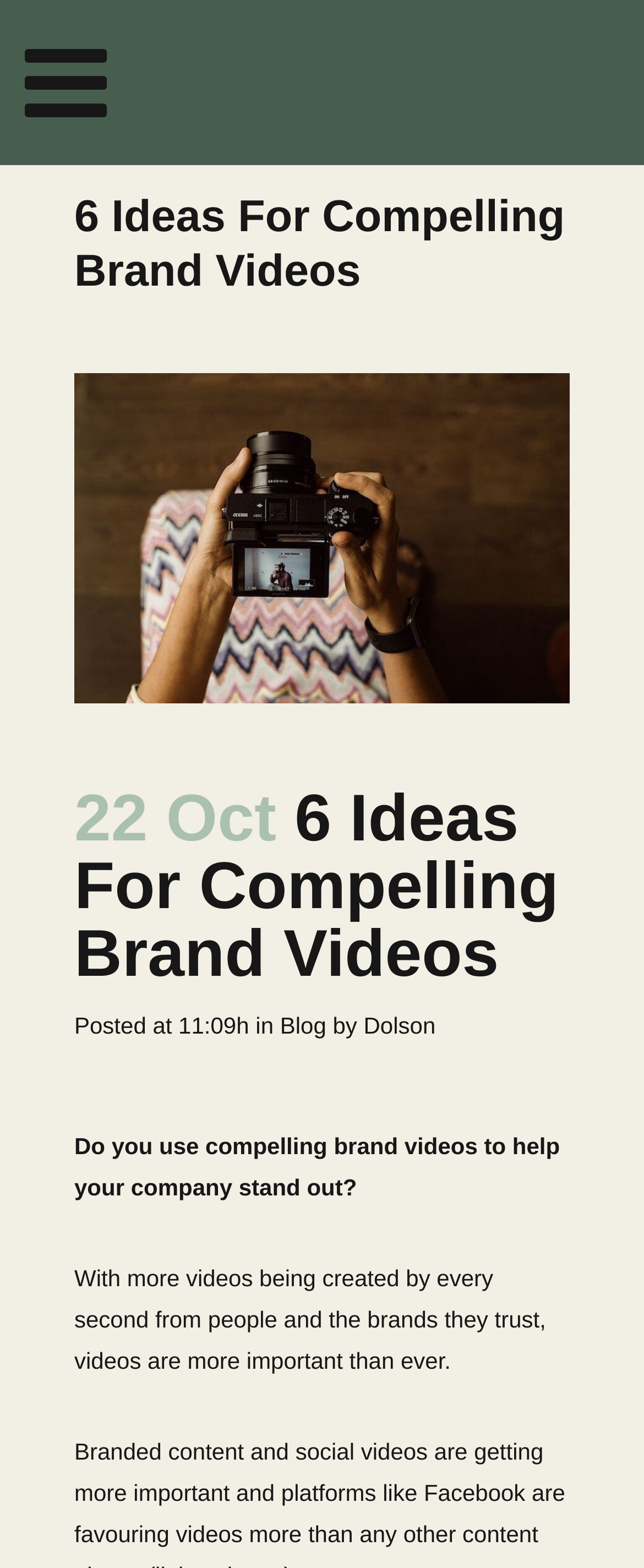Utilize the information from the image to answer the question in detail:
How many ideas are presented in the article?

The article presents 6 ideas, as indicated by the heading '6 Ideas For Compelling Brand Videos' and the text '6 video ideas to help your marketing efforts'.